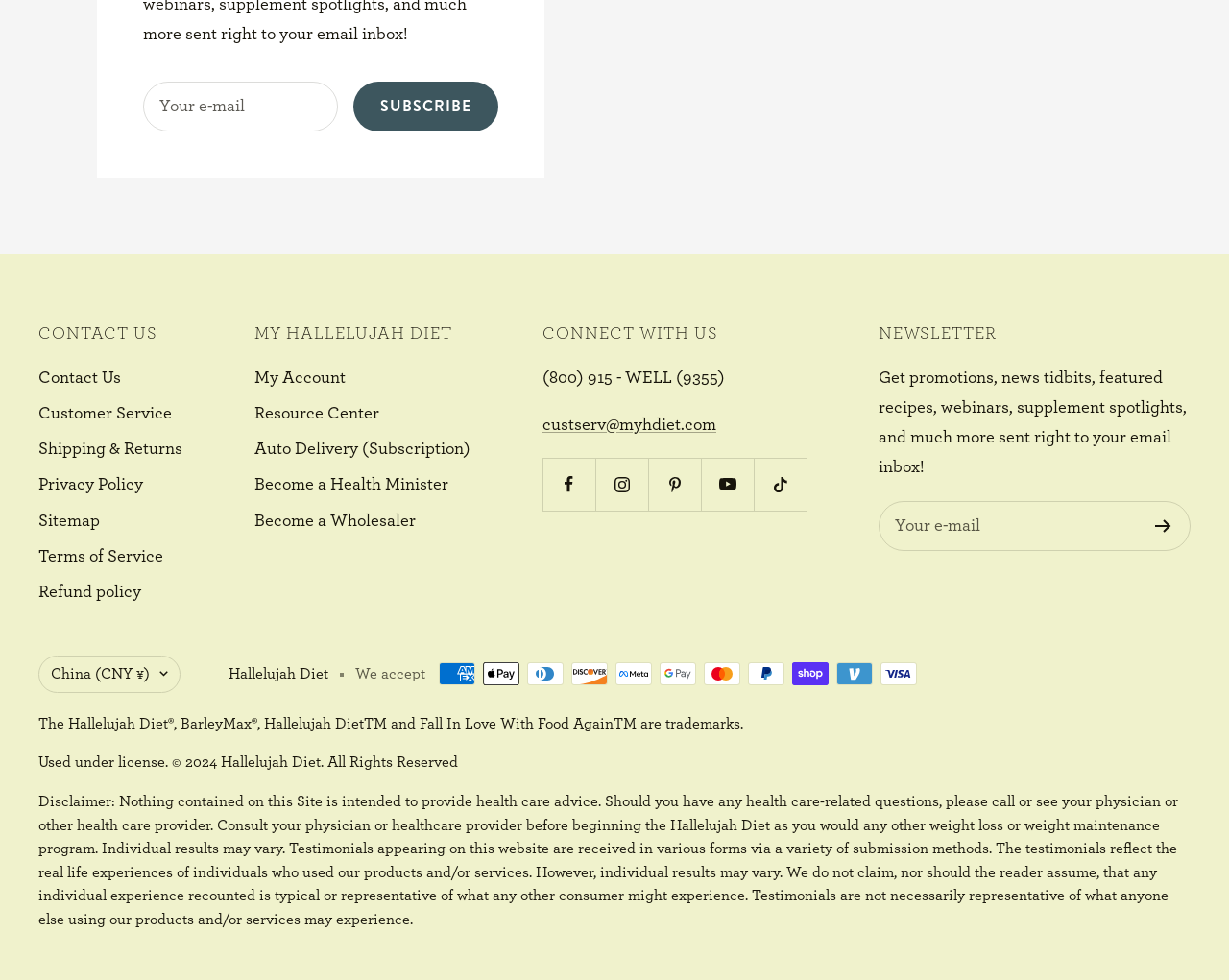Give the bounding box coordinates for the element described as: "parent_node: Your e-mail name="email"".

[0.715, 0.511, 0.969, 0.562]